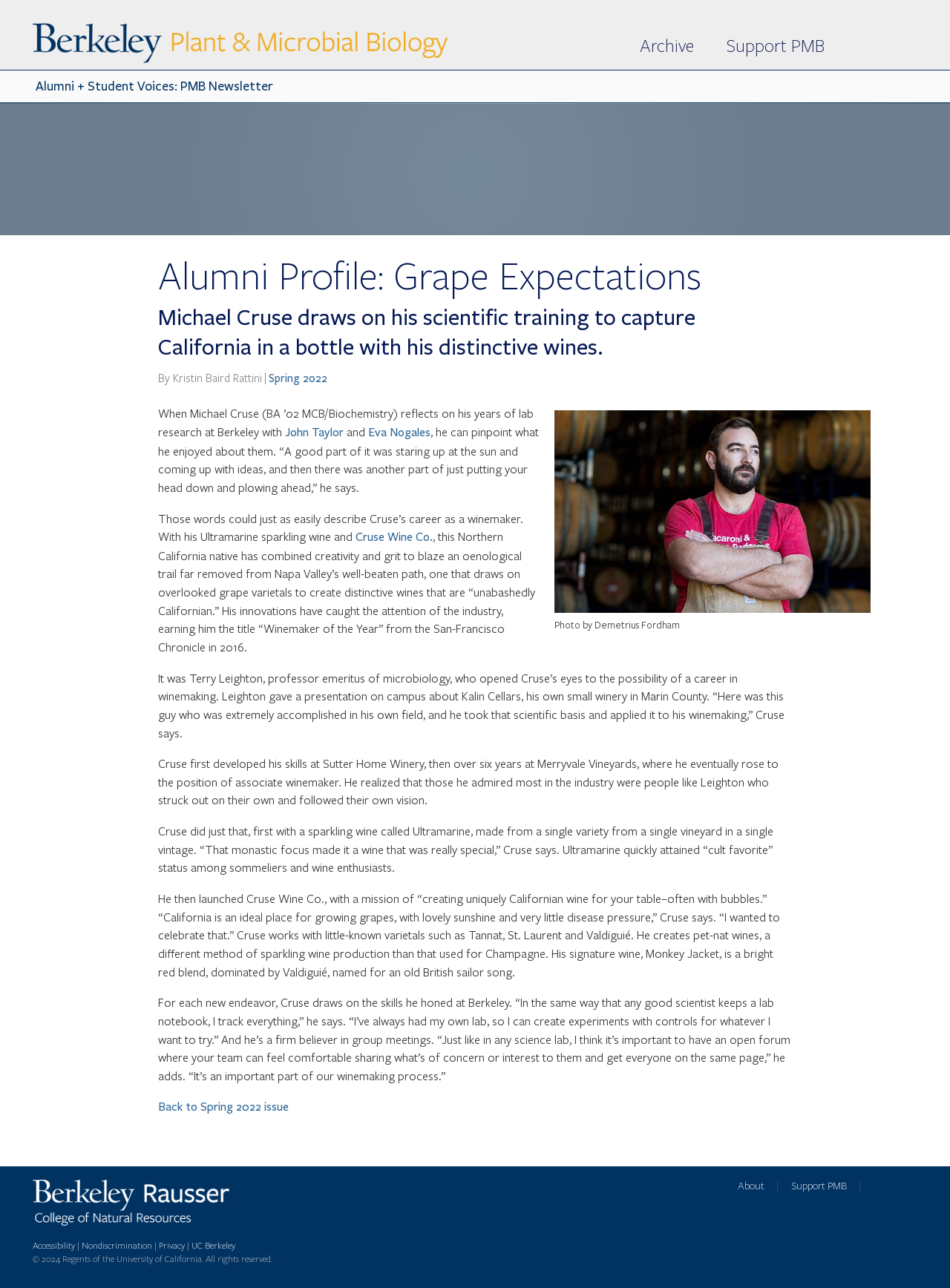Please identify the bounding box coordinates for the region that you need to click to follow this instruction: "Learn more about Cruse Wine Co.".

[0.374, 0.411, 0.456, 0.422]